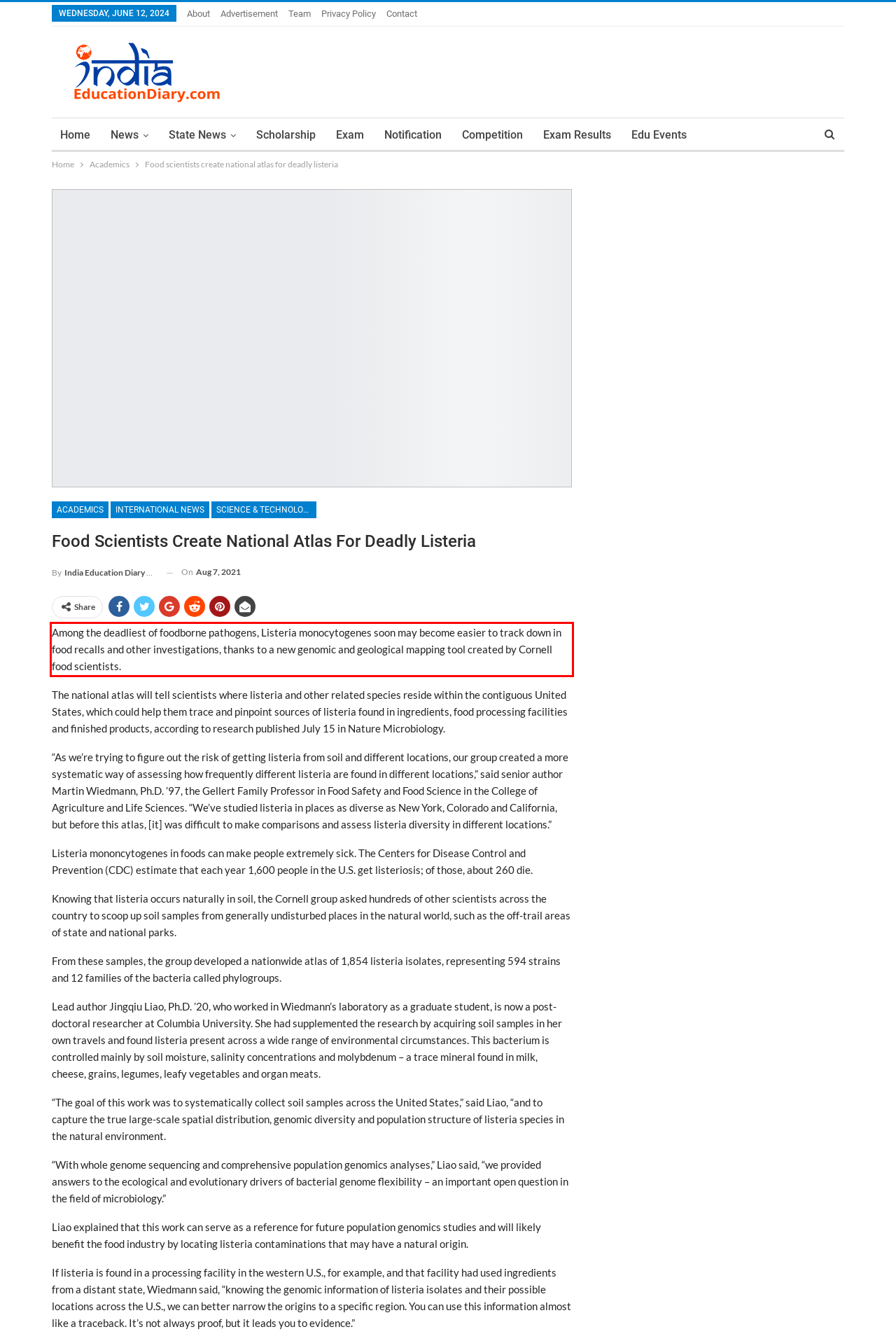You have a screenshot of a webpage with a red bounding box. Use OCR to generate the text contained within this red rectangle.

Among the deadliest of foodborne pathogens, Listeria monocytogenes soon may become easier to track down in food recalls and other investigations, thanks to a new genomic and geological mapping tool created by Cornell food scientists.